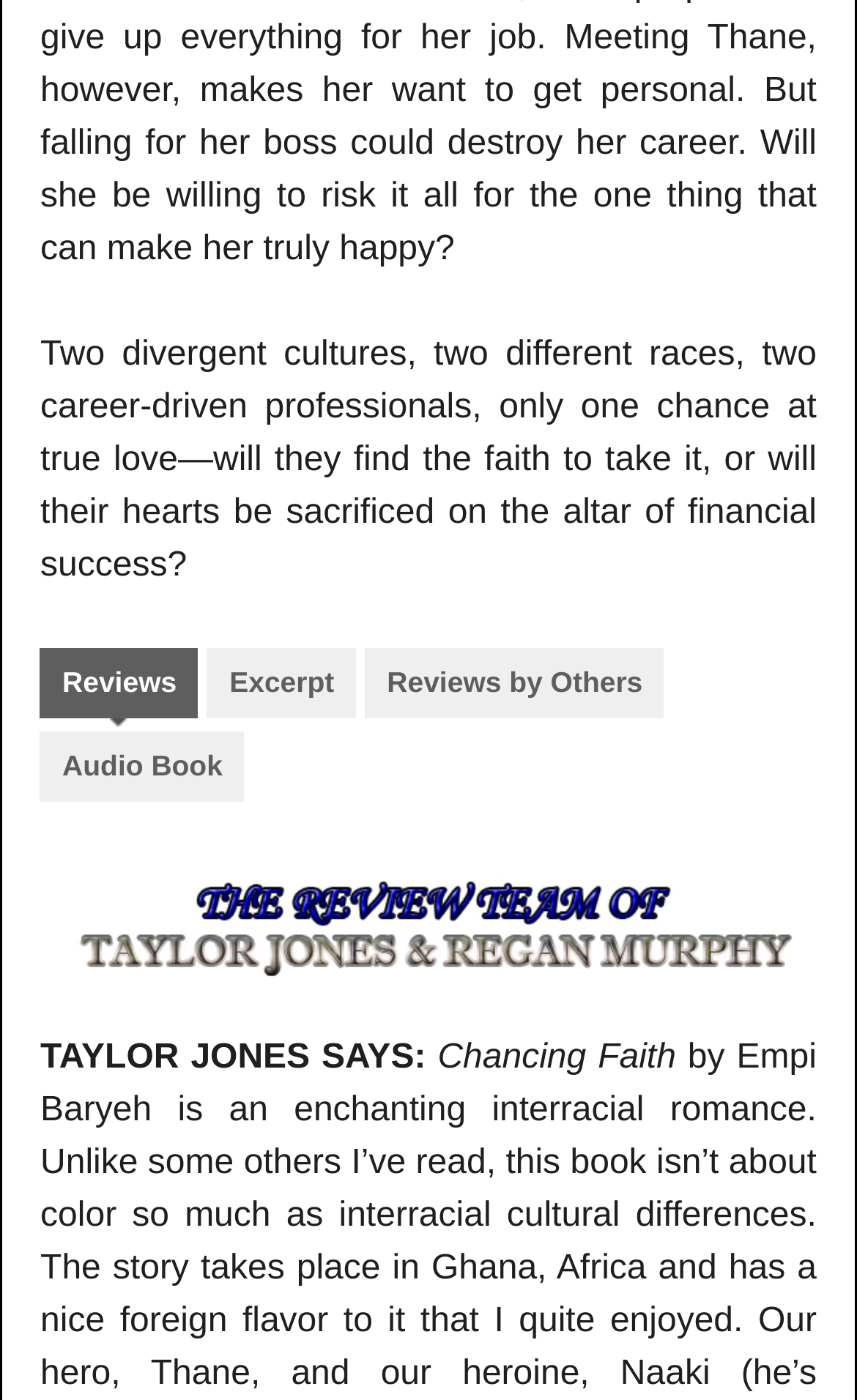Could you please study the image and provide a detailed answer to the question:
What is the genre of the book?

Although the genre is not explicitly stated, the description of the book suggests that it is a romance novel, as it mentions 'two divergent cultures, two different races, two career-driven professionals, only one chance at true love'.